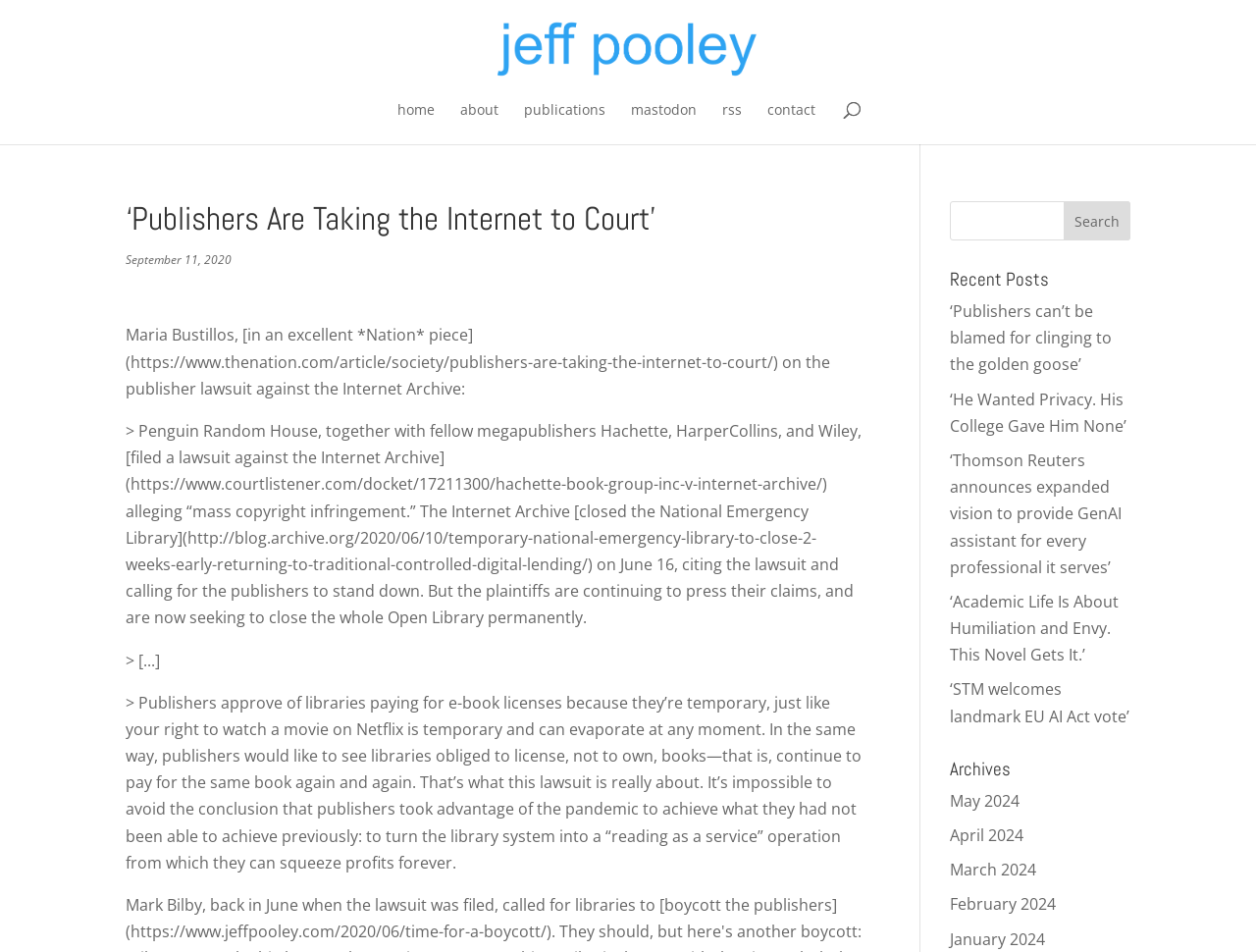What is the name of the library mentioned in the article?
Please provide an in-depth and detailed response to the question.

The name of the library mentioned in the article is the Internet Archive, which can be found in the StaticText element with the text 'Hachette Book Group, Inc. v. Internet Archive'.